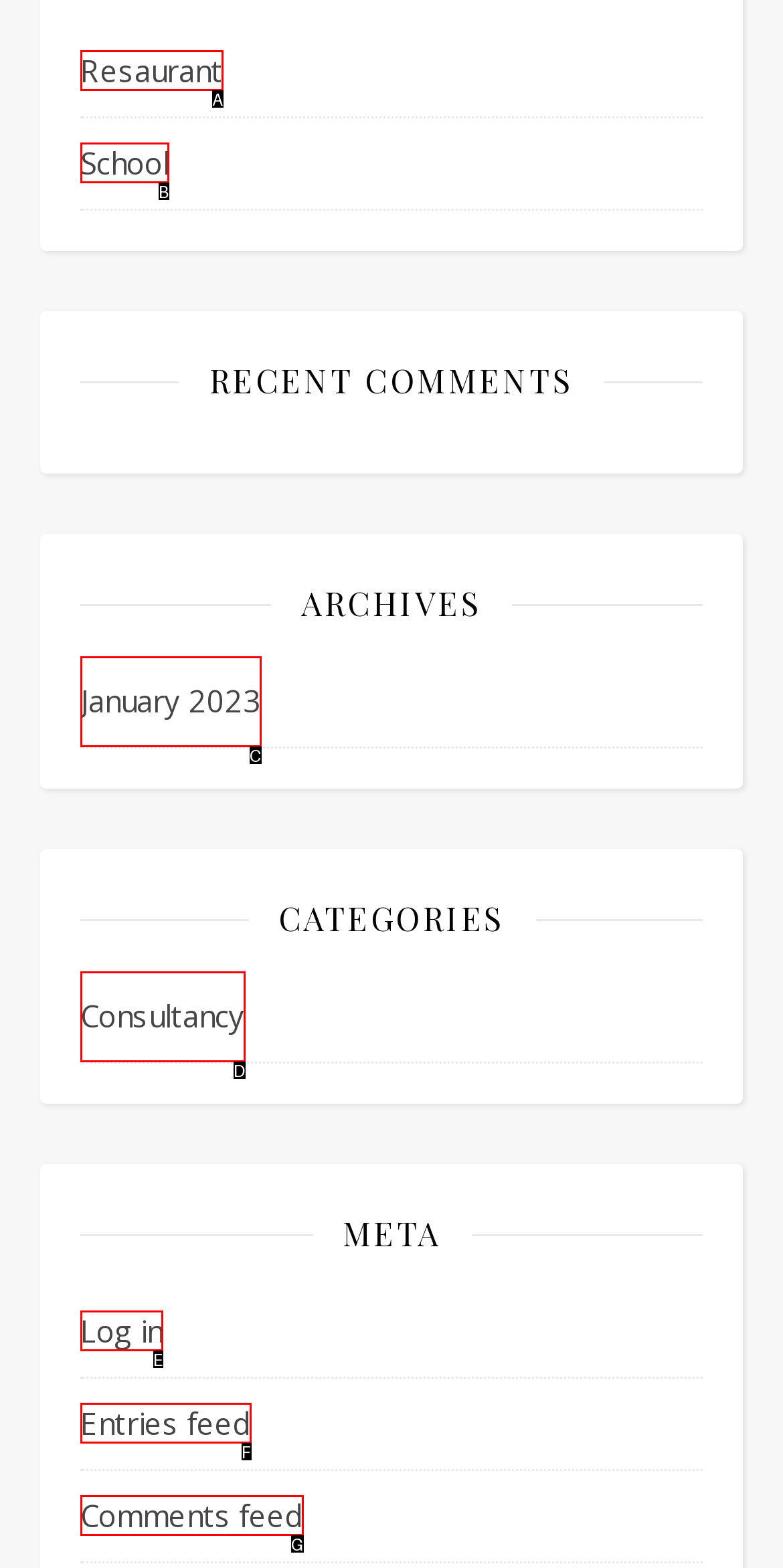Determine which option fits the following description: Entries feed
Answer with the corresponding option's letter directly.

F